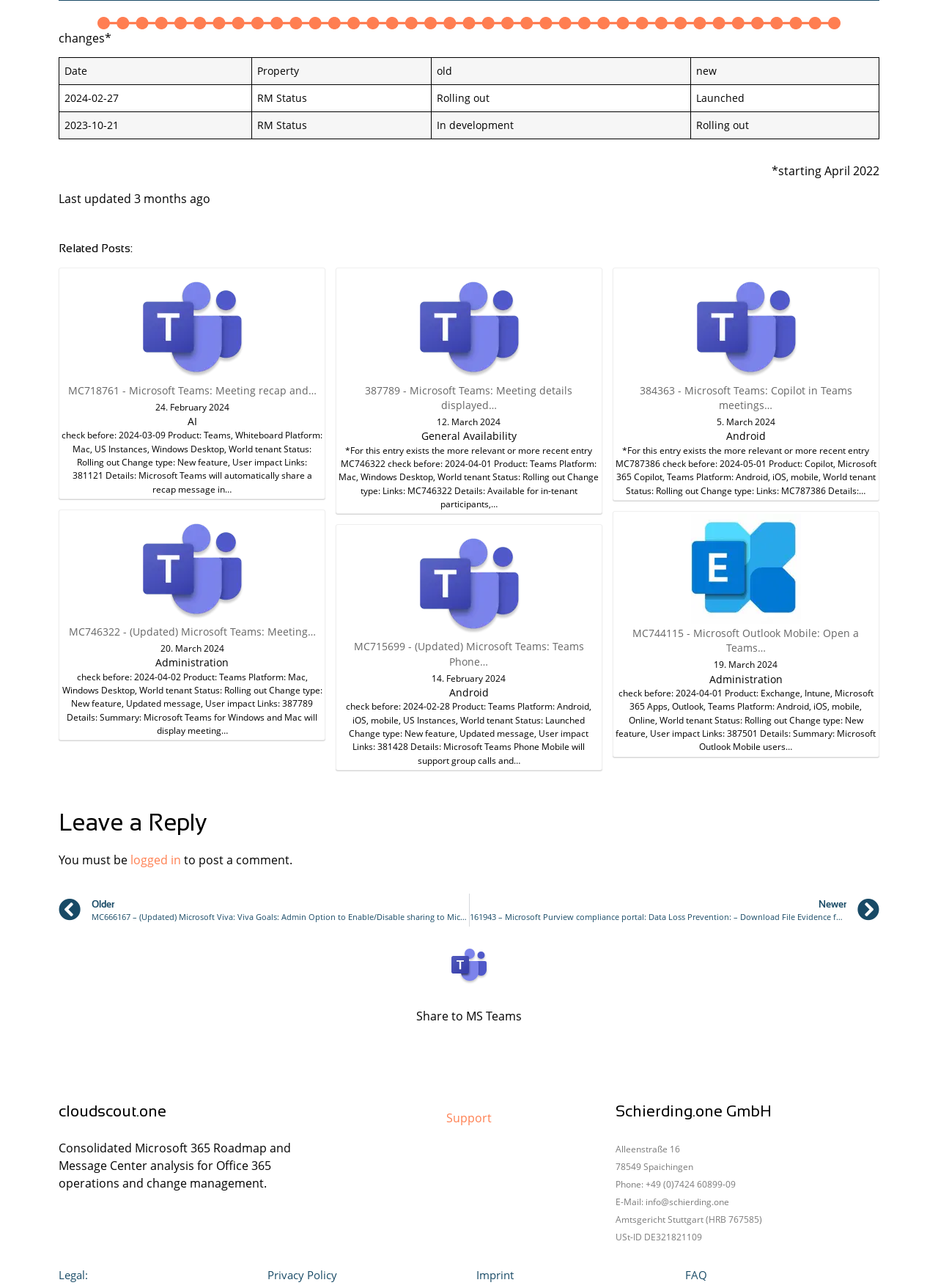Respond with a single word or phrase for the following question: 
What is the status of the 'RM Status' property?

Launched